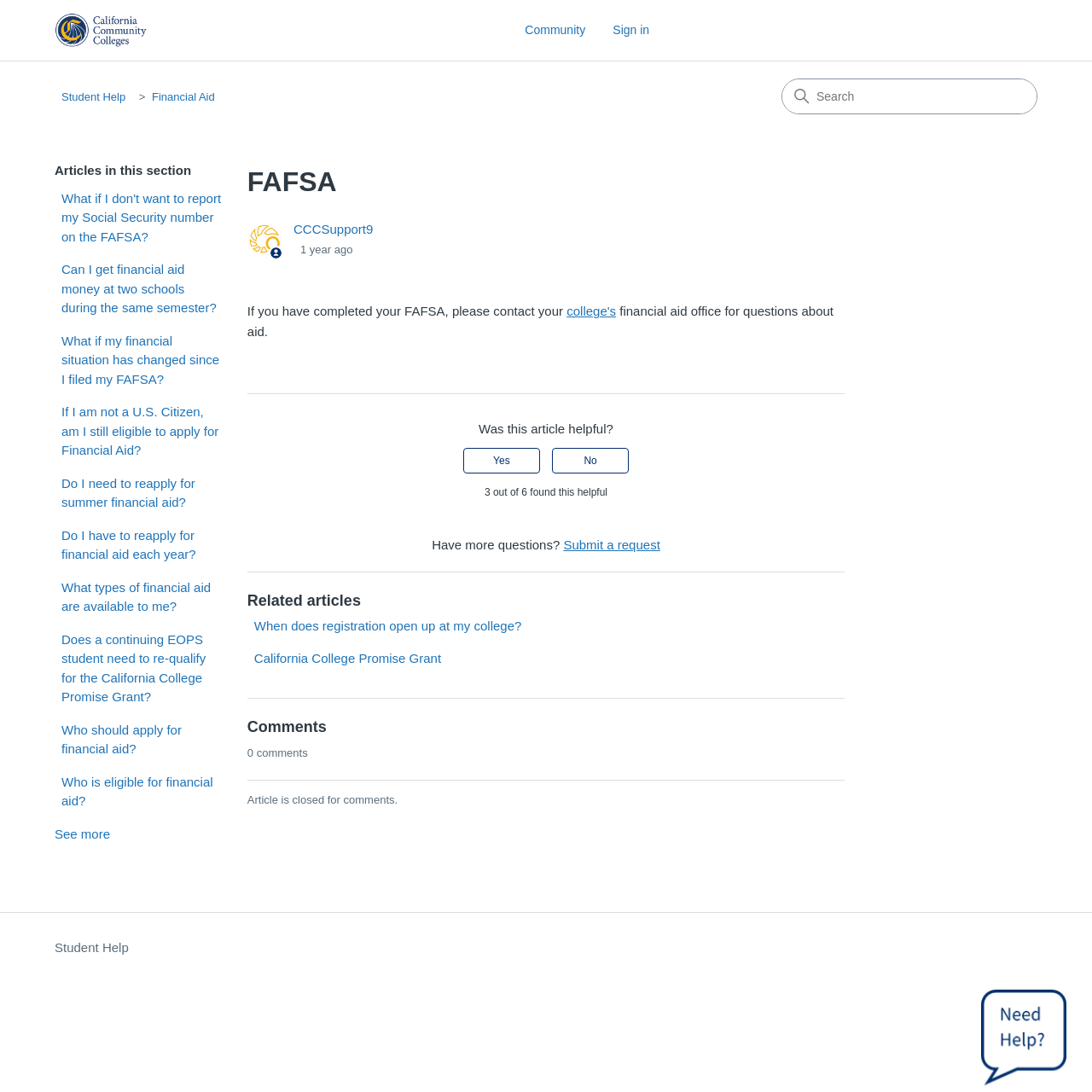Determine the bounding box coordinates of the region to click in order to accomplish the following instruction: "Chat with Us". Provide the coordinates as four float numbers between 0 and 1, specifically [left, top, right, bottom].

[0.898, 0.906, 0.977, 0.984]